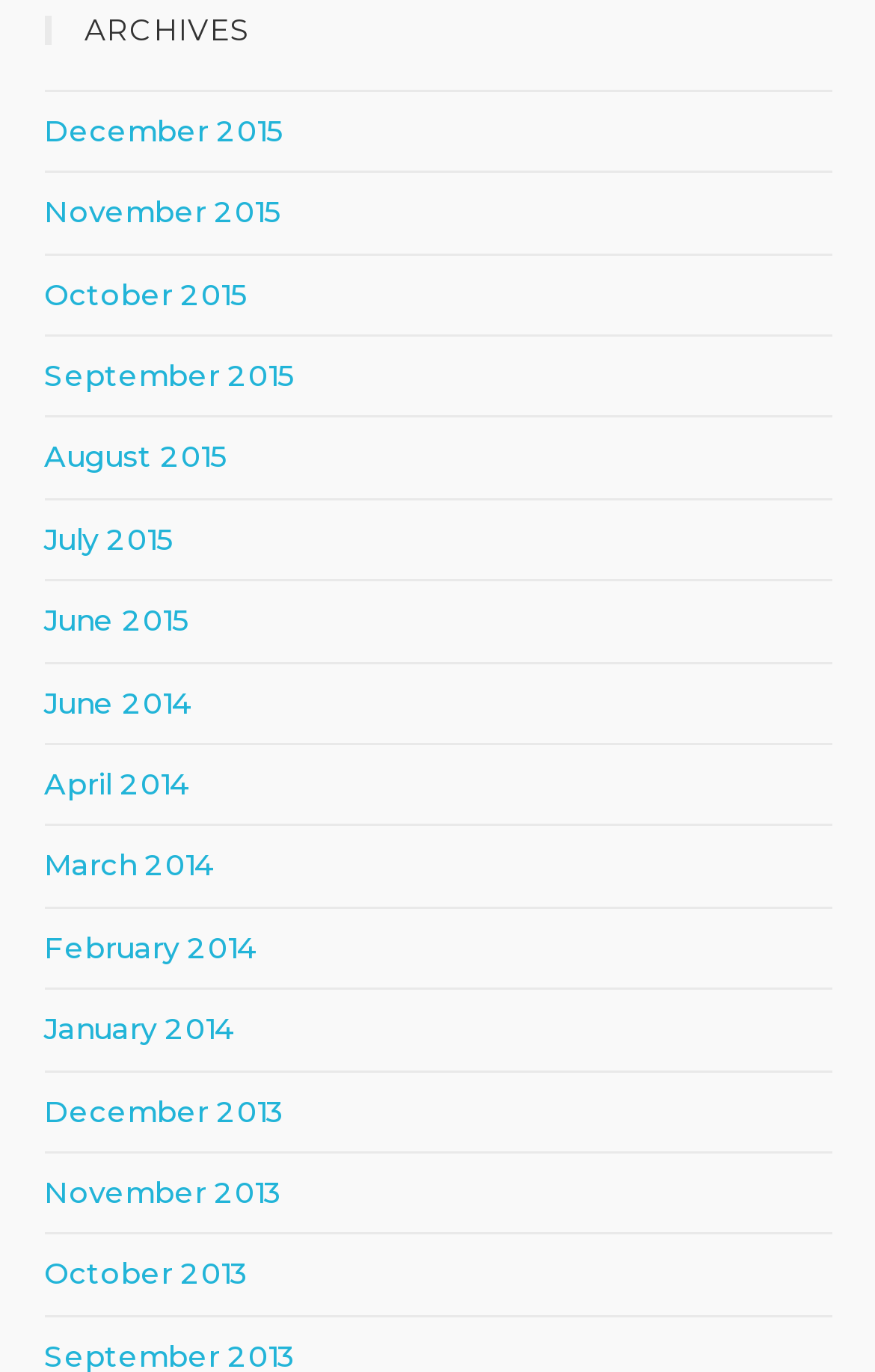Please identify the bounding box coordinates of the area that needs to be clicked to fulfill the following instruction: "view archives for October 2015."

[0.05, 0.201, 0.283, 0.227]